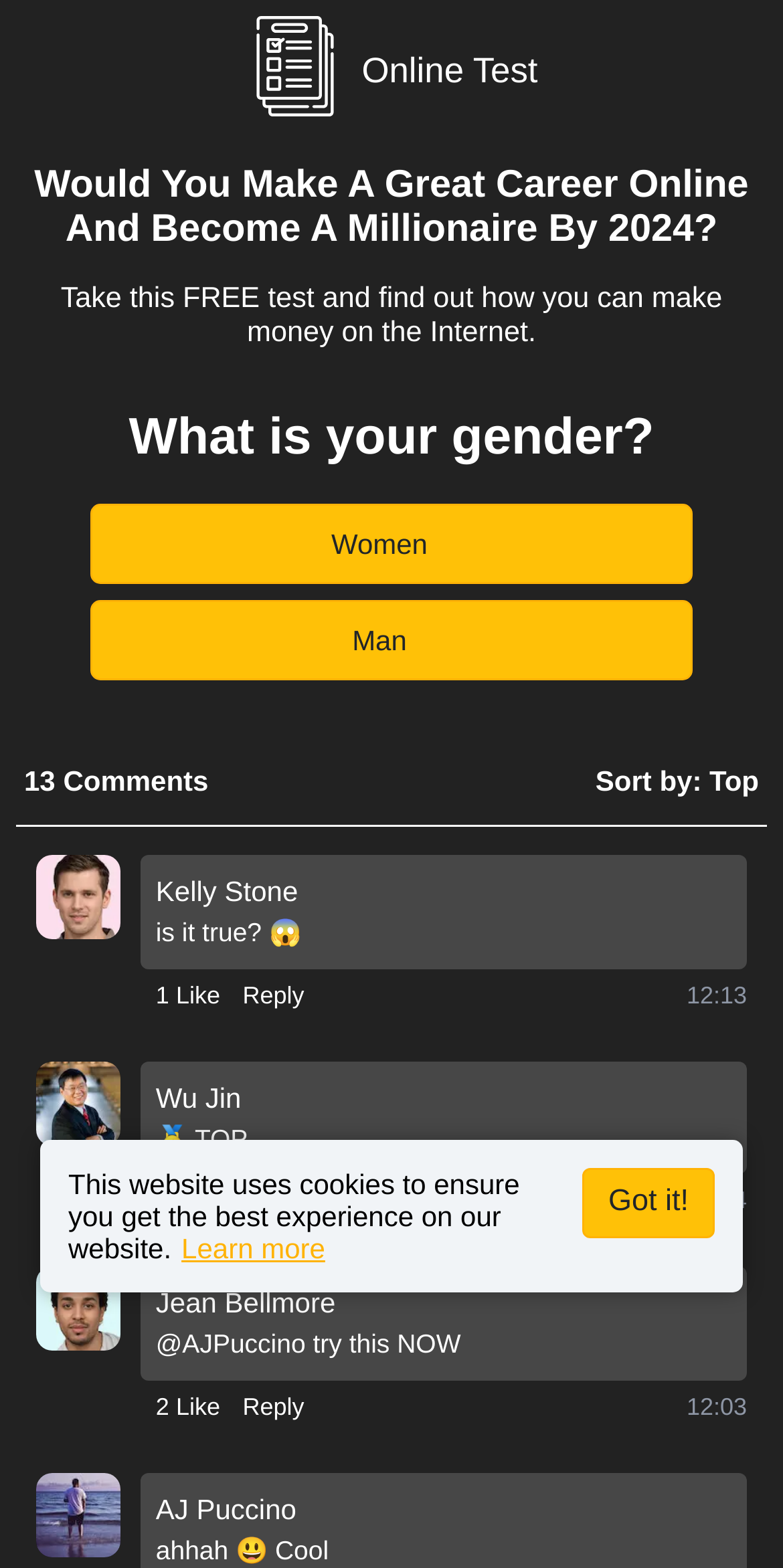Determine the bounding box coordinates of the clickable region to carry out the instruction: "Click the 'Like' button".

[0.199, 0.754, 0.255, 0.777]